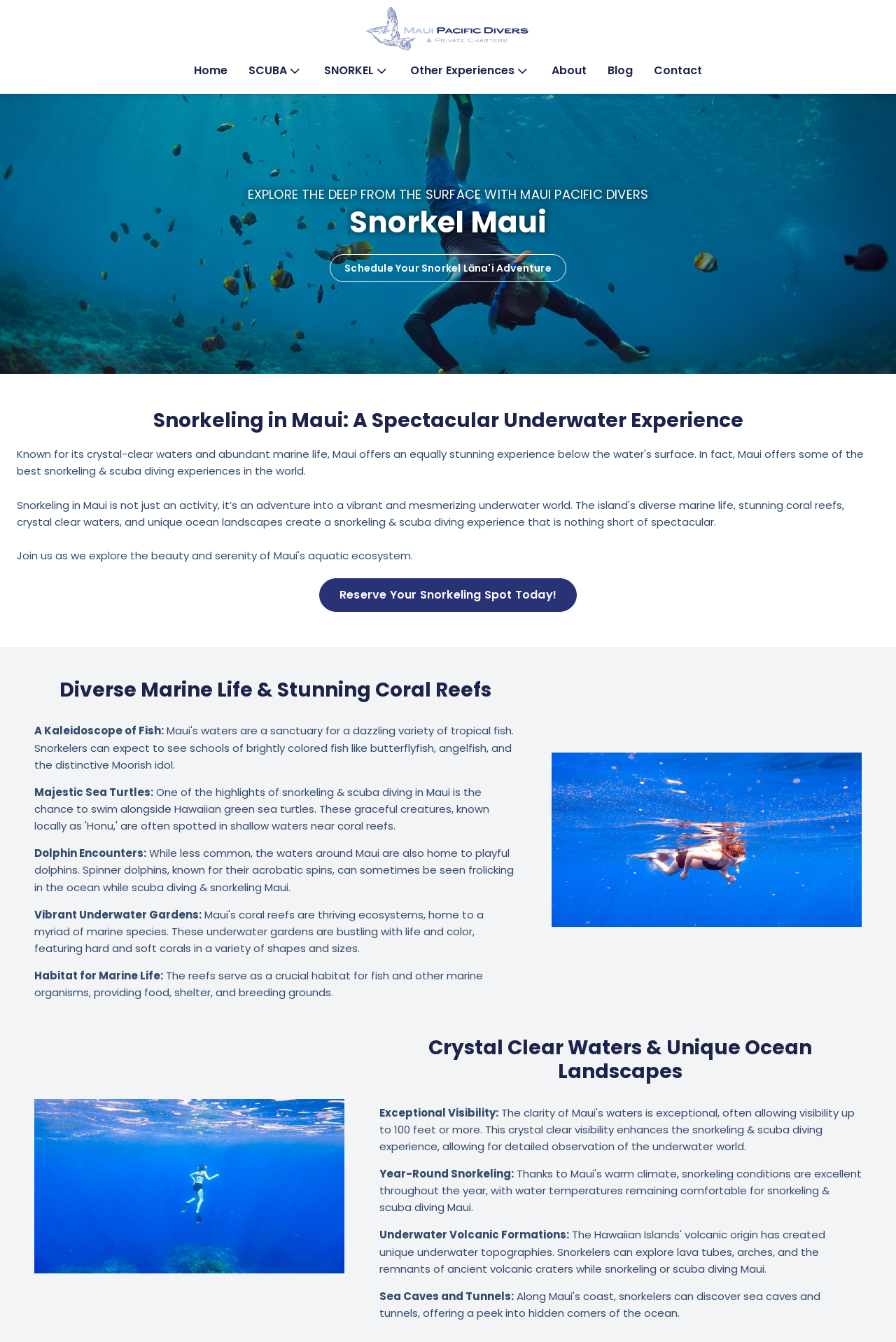Bounding box coordinates must be specified in the format (top-left x, top-left y, bottom-right x, bottom-right y). All values should be floating point numbers between 0 and 1. What are the bounding box coordinates of the UI element described as: Other Experiences

[0.446, 0.041, 0.604, 0.064]